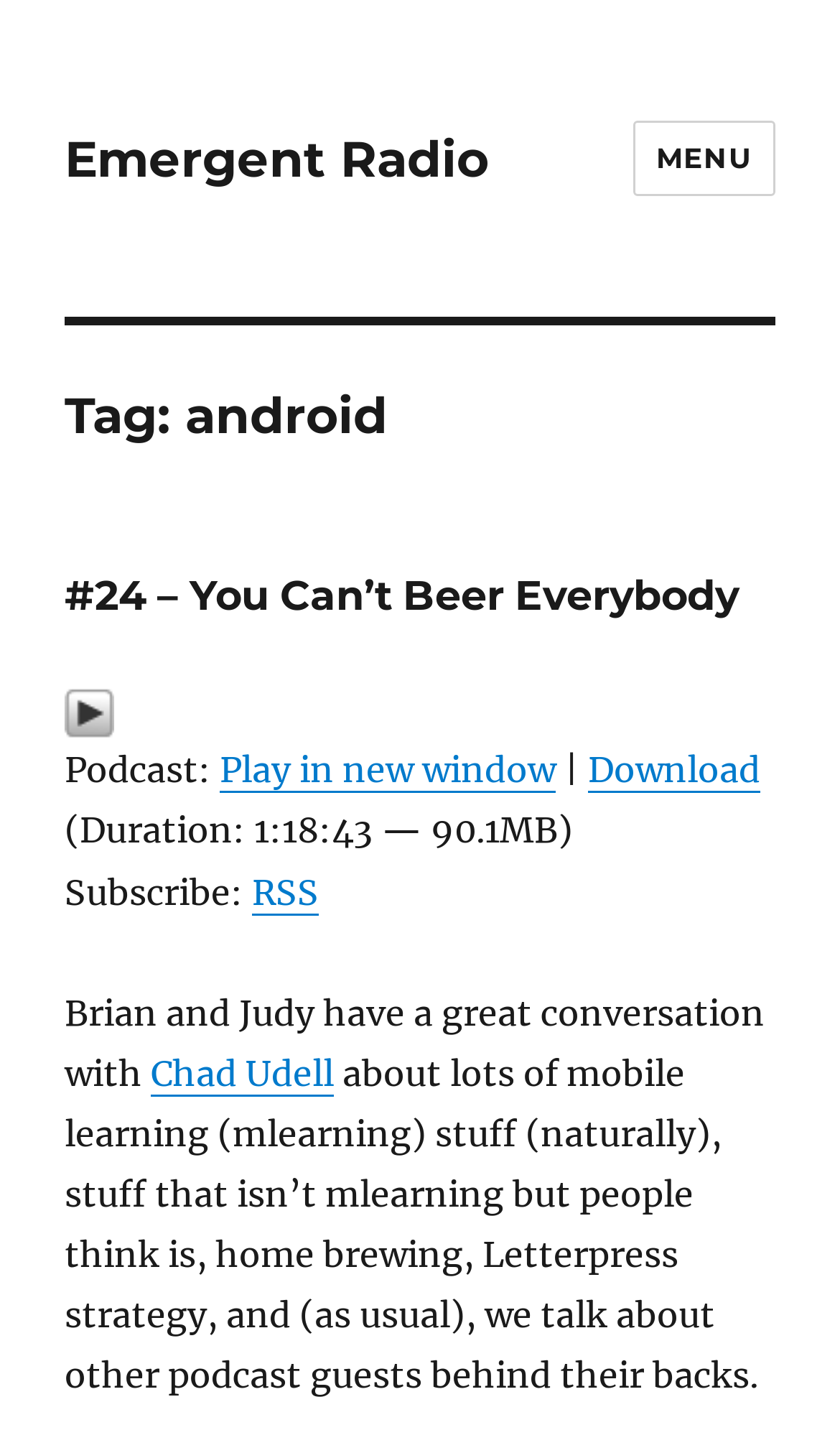What is the file size of the podcast episode?
Please give a well-detailed answer to the question.

The file size of the podcast episode can be found in the StaticText element with the text '(Duration: 1:18:43 — 90.1MB)' which is a child element of the HeaderAsNonLandmark element.